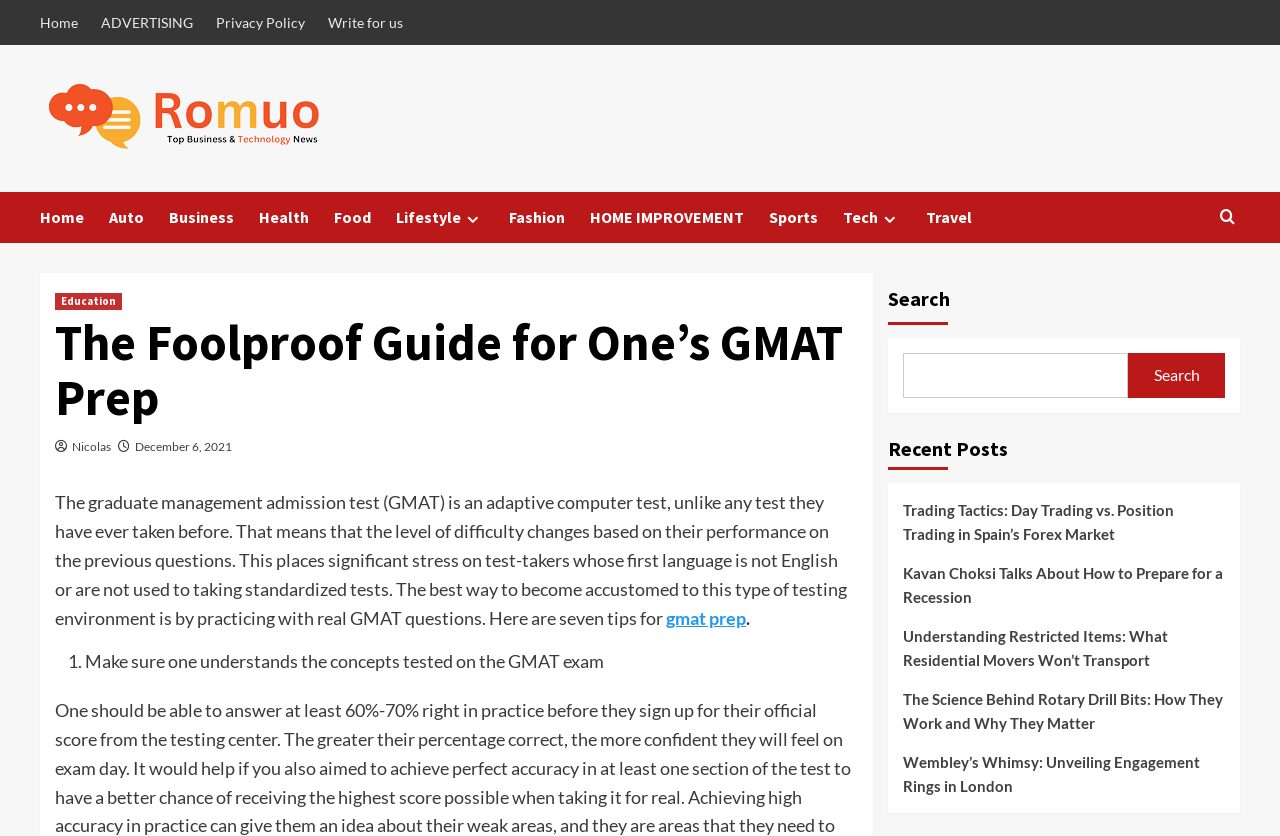Explain the features and main sections of the webpage comprehensively.

The webpage is about the GMAT prep guide, with a focus on providing tips and strategies for test-takers. At the top of the page, there is a navigation menu with links to various sections, including "Home", "ADVERTISING", "Privacy Policy", and "Write for us". Below this menu, there is a prominent header with the title "The Foolproof Guide for One’s GMAT Prep" and a subheading that describes the GMAT test as an adaptive computer test that adjusts its difficulty level based on the test-taker's performance.

To the right of the header, there is a search bar with a search button. Below the search bar, there is a section titled "Recent Posts" that lists several article links, including "Trading Tactics: Day Trading vs. Position Trading in Spain’s Forex Market", "Kavan Choksi Talks About How to Prepare for a Recession", and others.

The main content of the page is divided into sections, with the first section providing an introduction to the GMAT test and its challenges. This section is followed by a list of seven tips for GMAT prep, with each tip numbered and accompanied by a brief description. The tips include "Make sure one understands the concepts tested on the GMAT exam" and others.

Throughout the page, there are several links to other articles and sections, including a link to "gmat prep" and links to various categories such as "Auto", "Business", "Health", and "Lifestyle". There are also several buttons and icons, including a button with a search icon and a button with a heart icon.